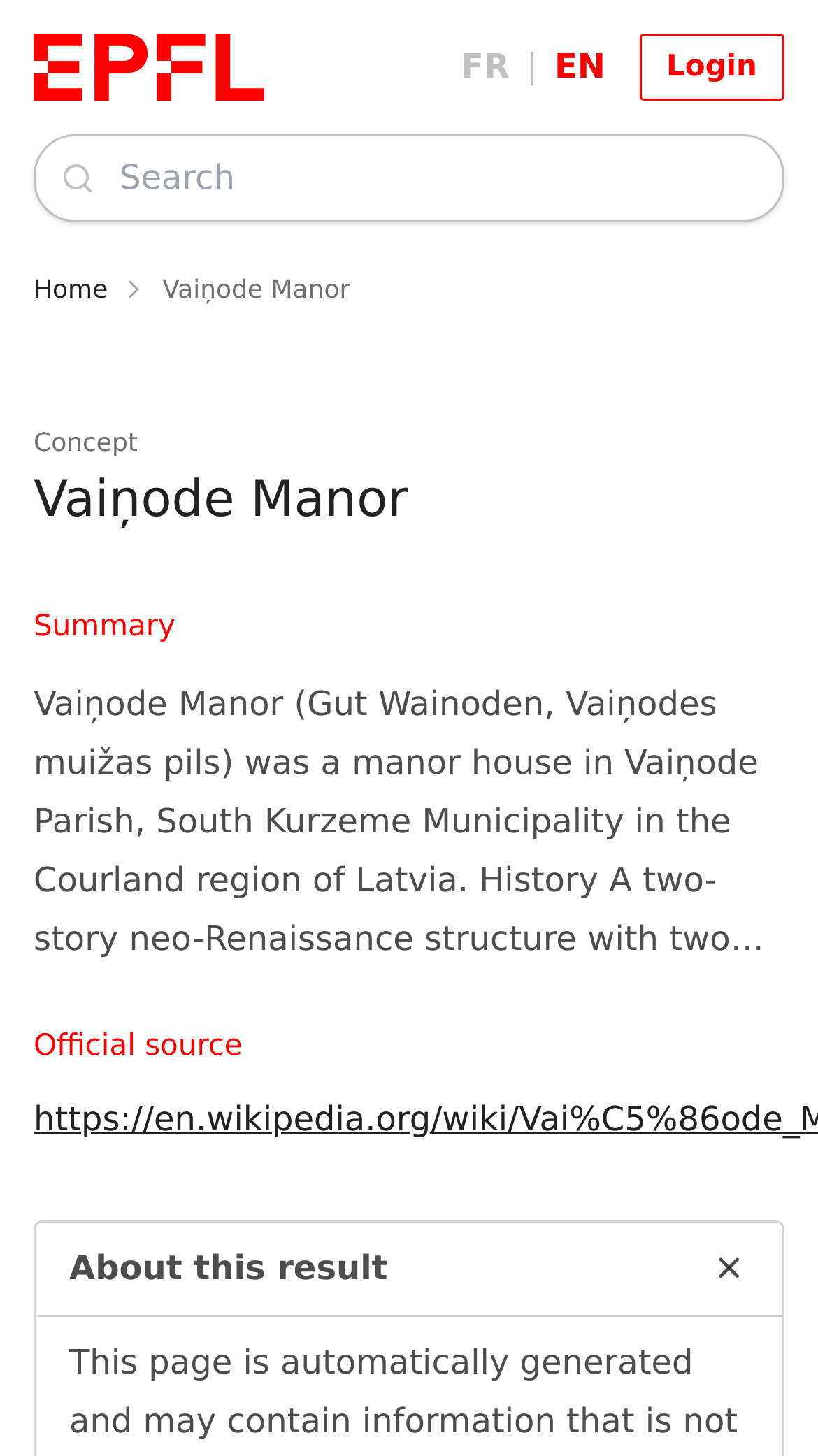Find the bounding box coordinates for the HTML element described in this sentence: "Vaiņode Manor". Provide the coordinates as four float numbers between 0 and 1, in the format [left, top, right, bottom].

[0.199, 0.187, 0.428, 0.21]